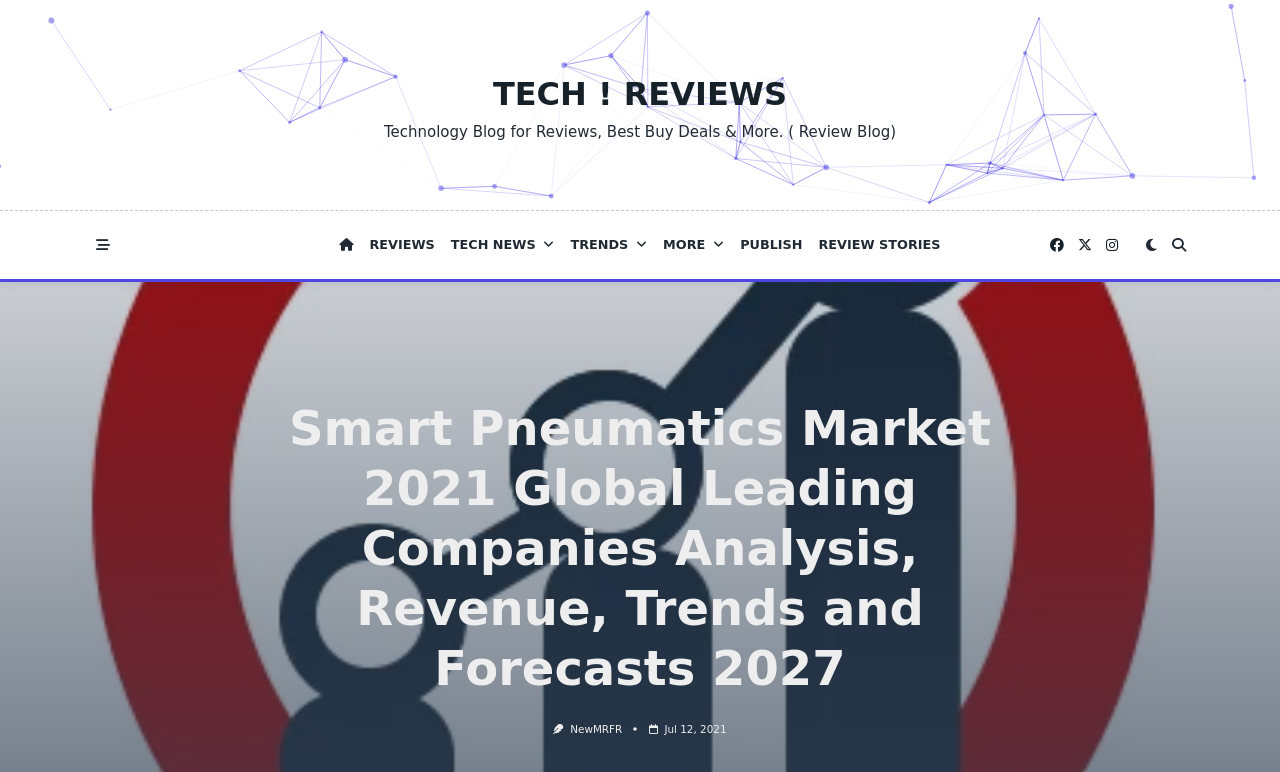Please locate the clickable area by providing the bounding box coordinates to follow this instruction: "Click on PUBLISH".

[0.572, 0.295, 0.633, 0.339]